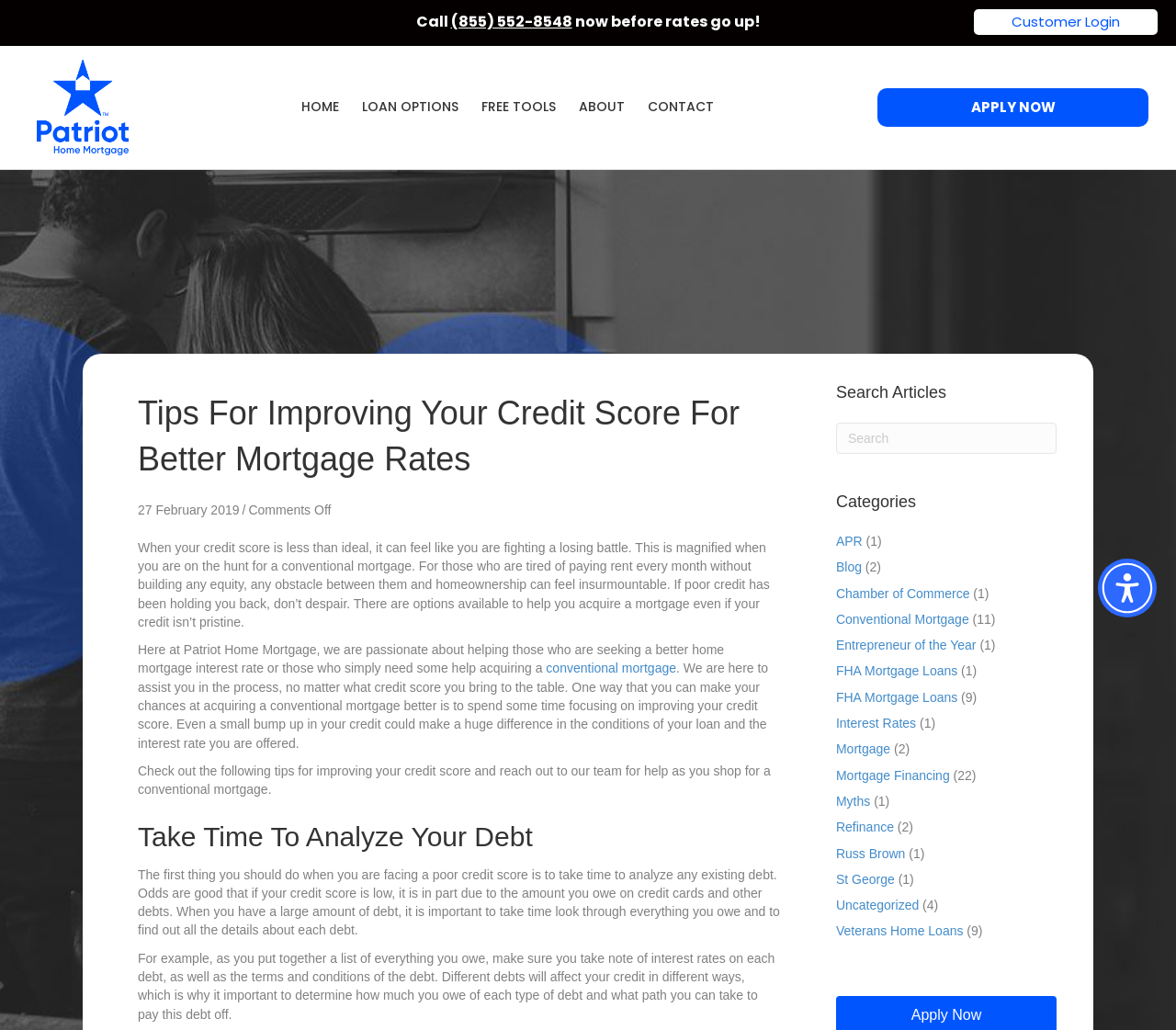Please respond to the question using a single word or phrase:
What is the first step to take when facing a poor credit score?

Analyze your debt